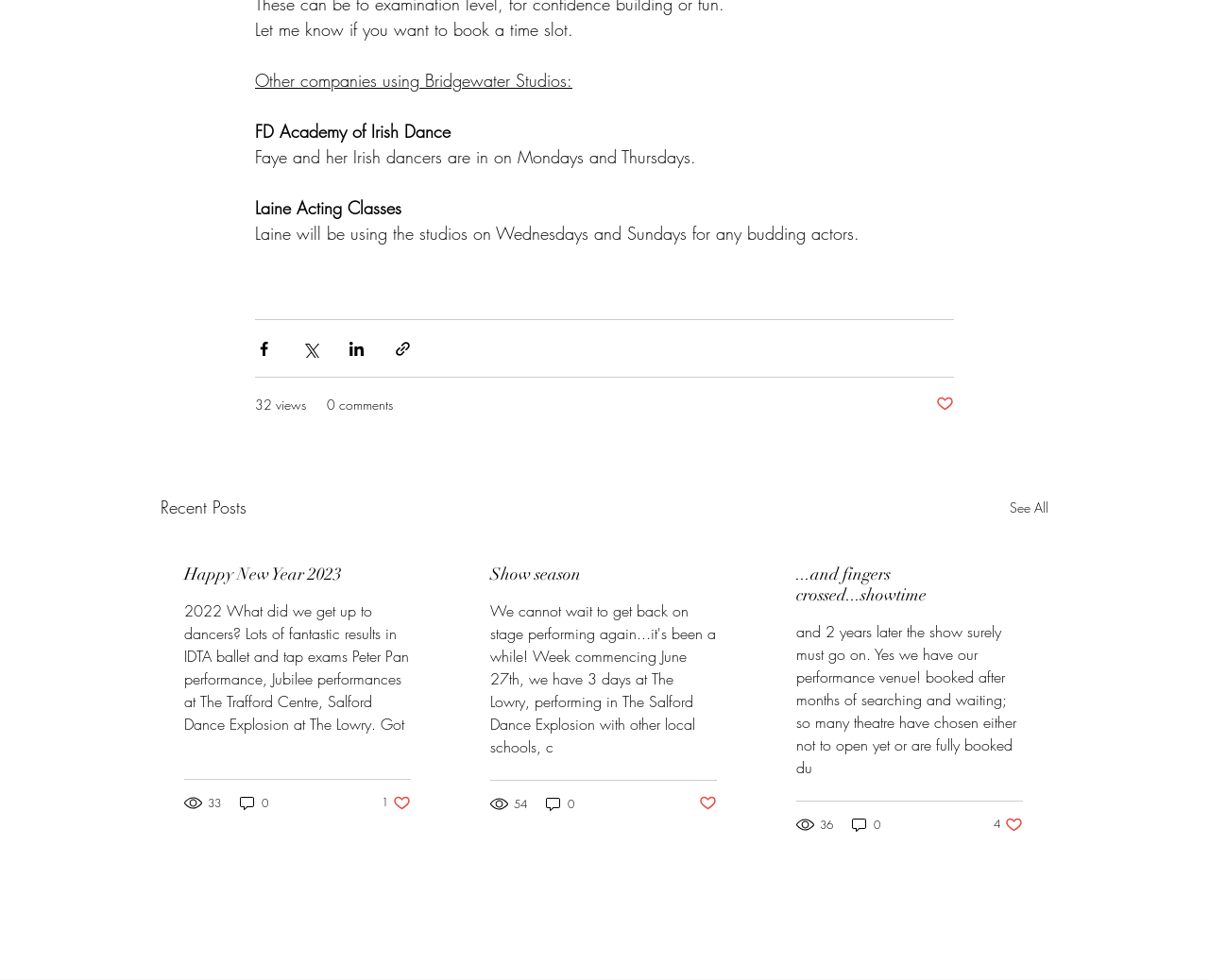Specify the bounding box coordinates of the area that needs to be clicked to achieve the following instruction: "See all recent posts".

[0.835, 0.504, 0.867, 0.532]